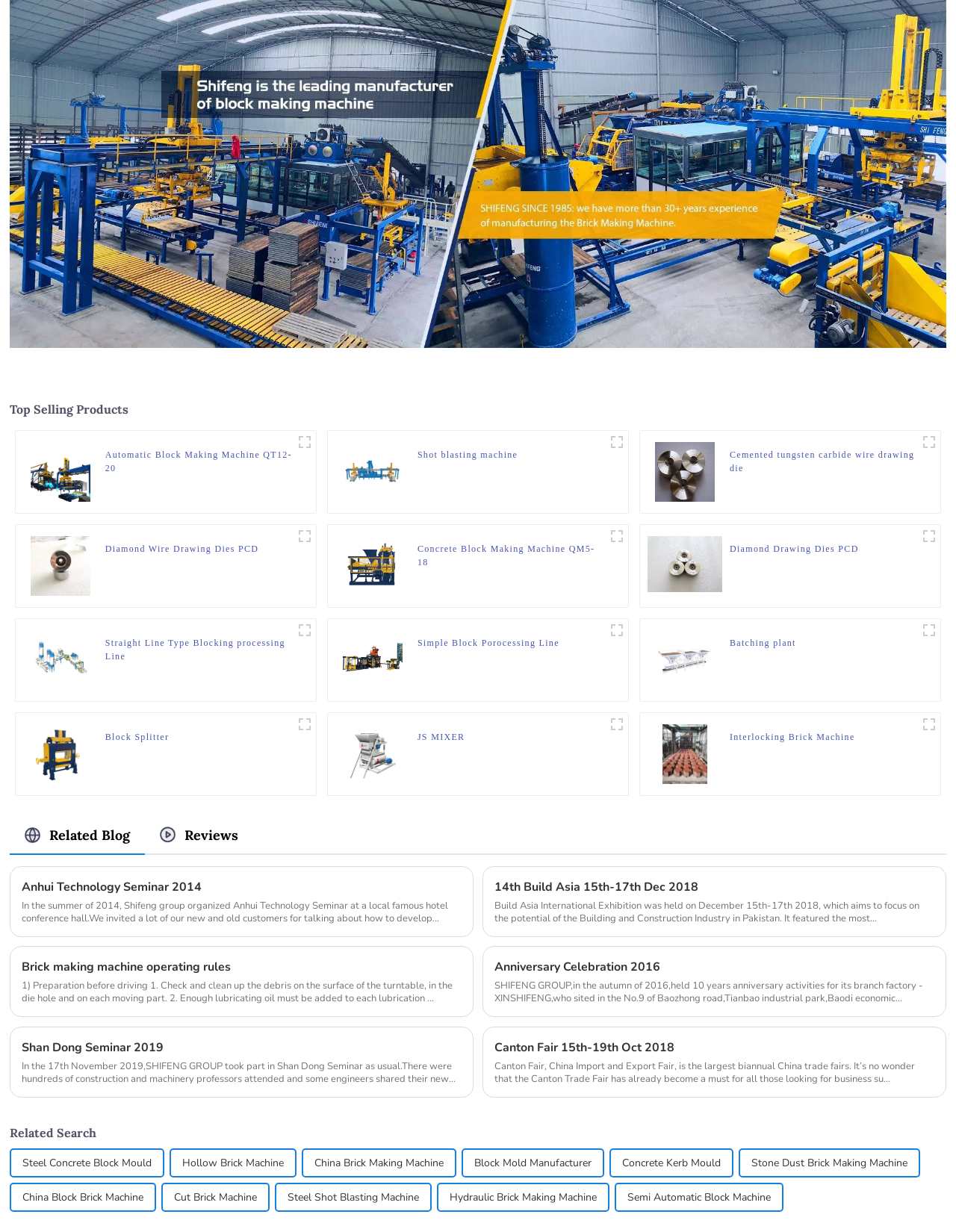Please examine the image and provide a detailed answer to the question: What is the first product listed?

The first product listed is the one with the heading 'Automatic Block Making Machine QT12-20' which is located in the first figure element on the webpage.